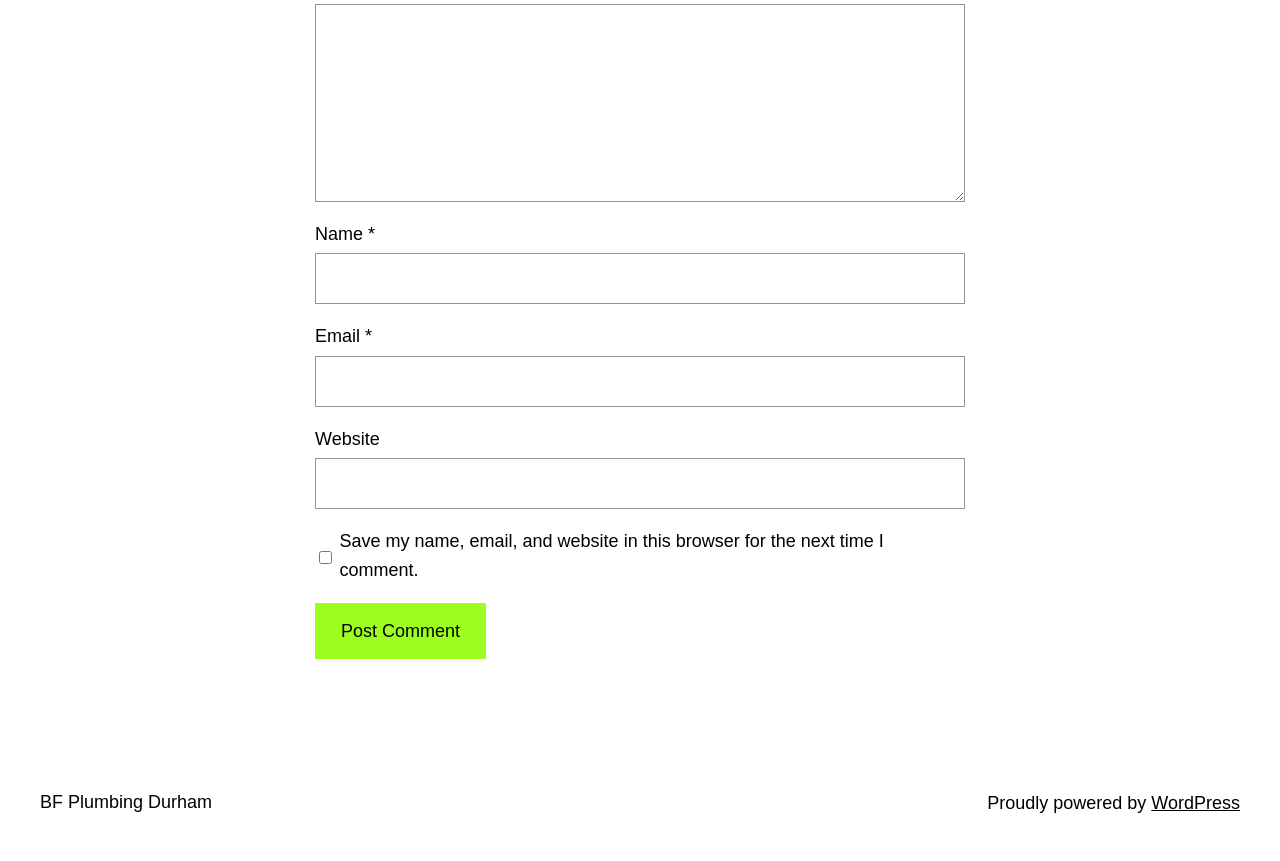Use a single word or phrase to answer the question: 
How many textboxes are required?

Three